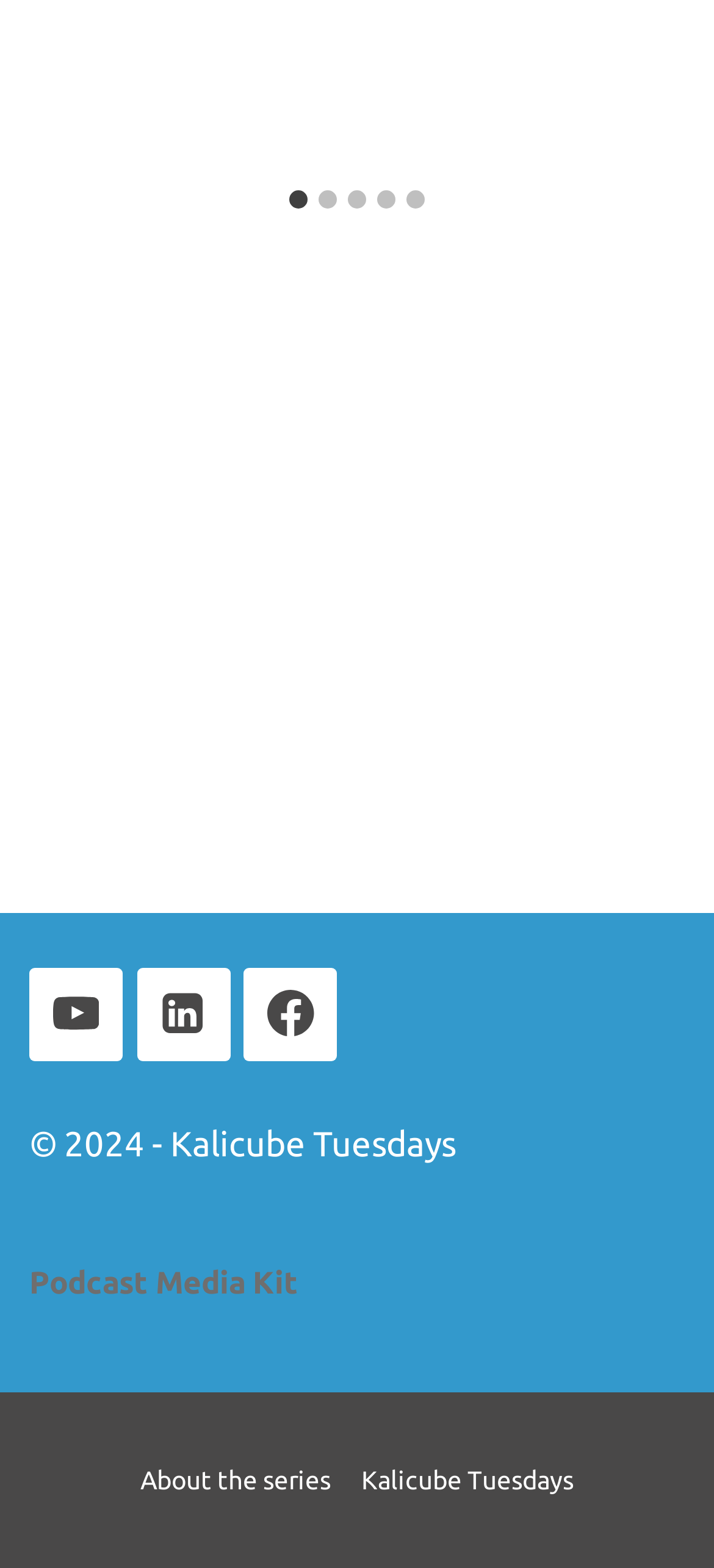Specify the bounding box coordinates of the area that needs to be clicked to achieve the following instruction: "Go to Podcast Media Kit".

[0.041, 0.806, 0.418, 0.828]